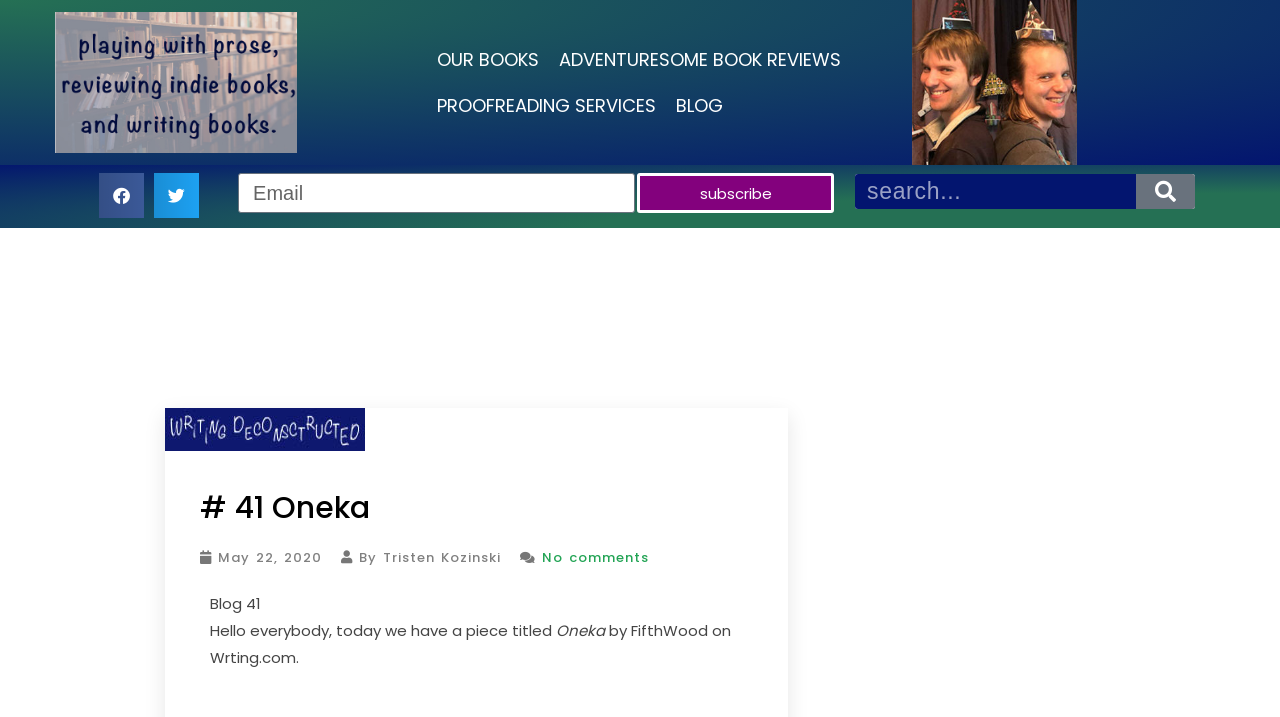What is the name of the blog?
From the image, respond using a single word or phrase.

41 Oneka